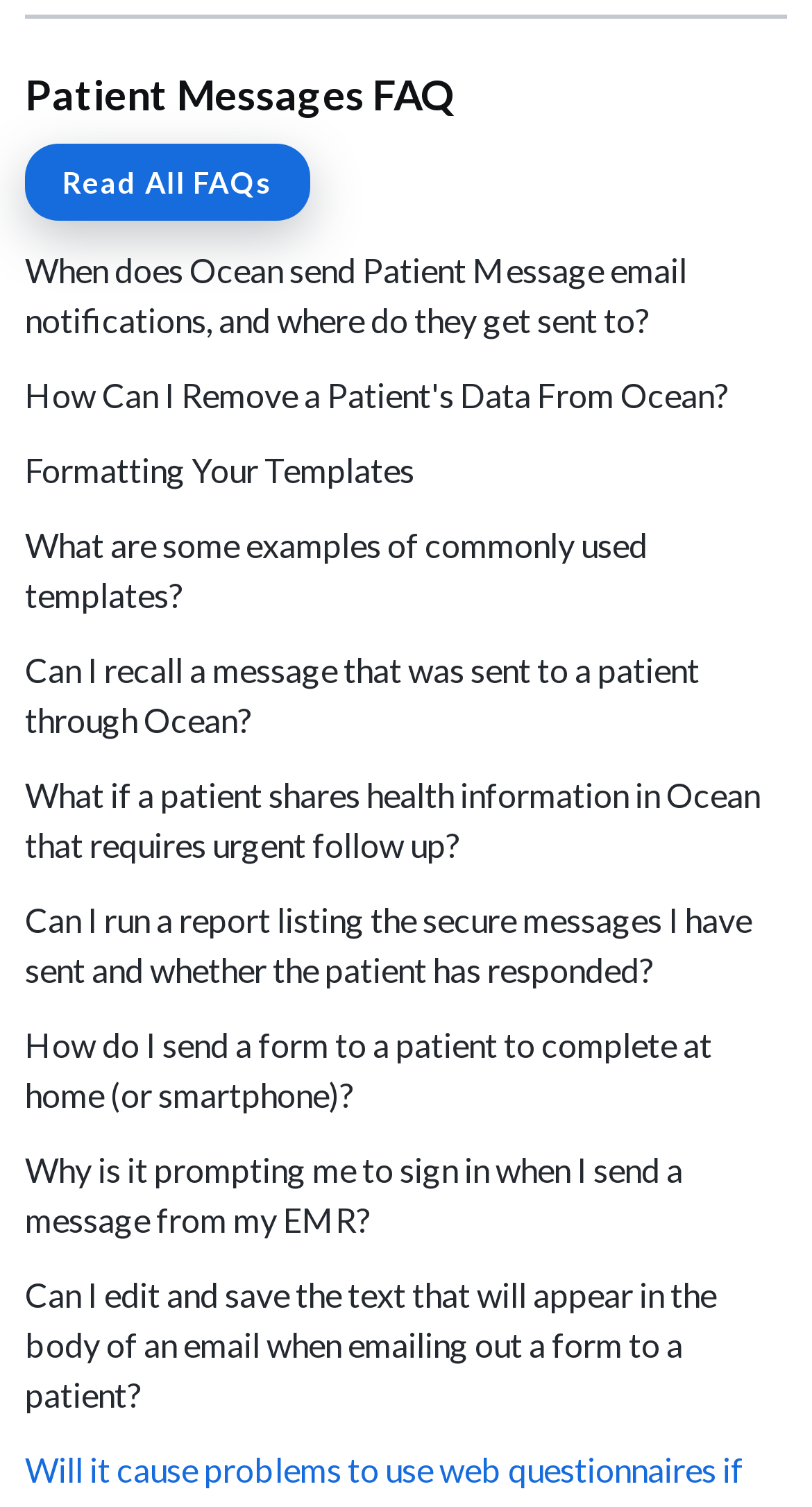Utilize the details in the image to thoroughly answer the following question: How many FAQs are listed on this webpage?

By counting the number of link elements with OCR text starting from 'When does Ocean send...' to 'Can I edit and save...', we can determine that there are 11 FAQs listed on this webpage.